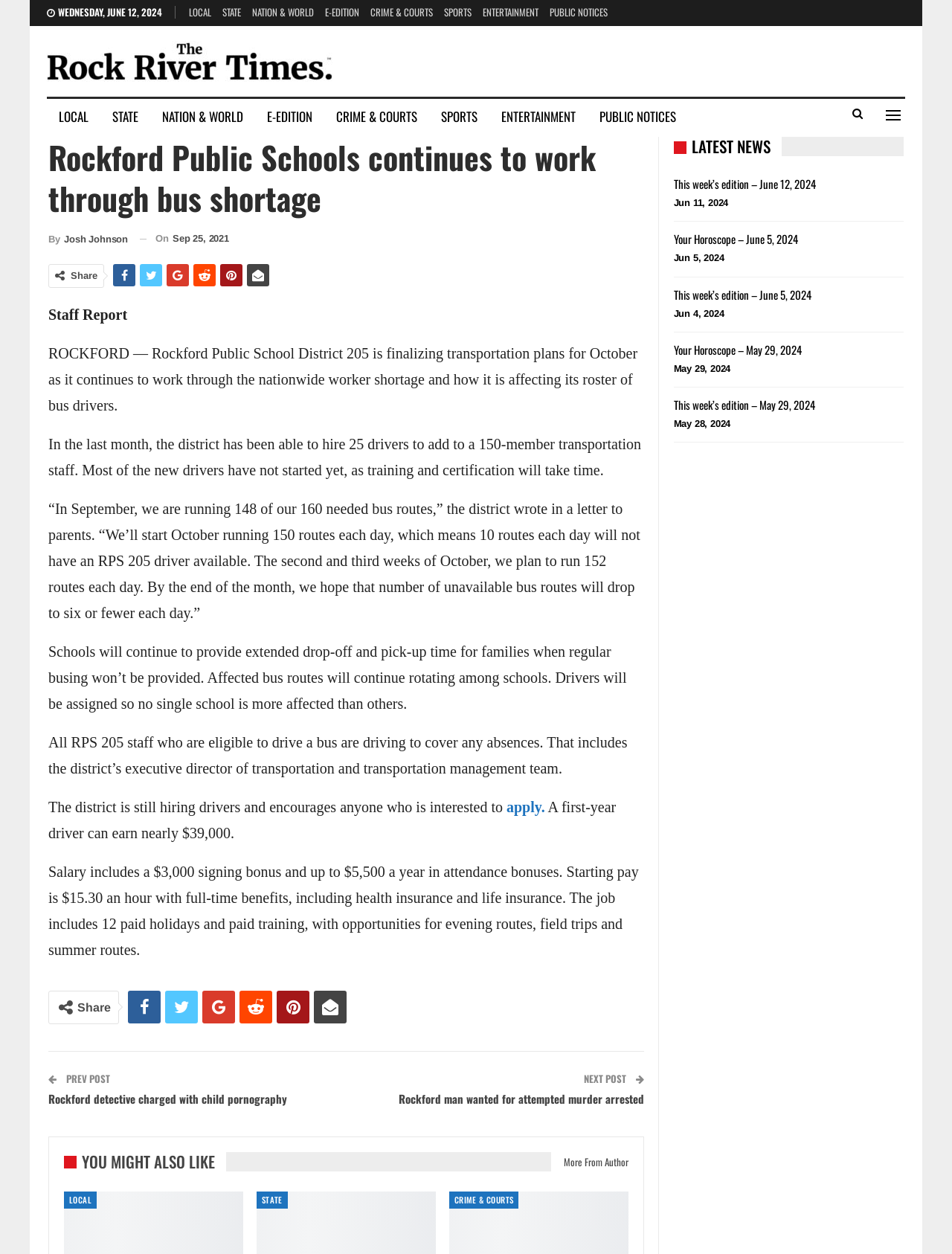Identify and provide the title of the webpage.

Rockford Public Schools continues to work through bus shortage